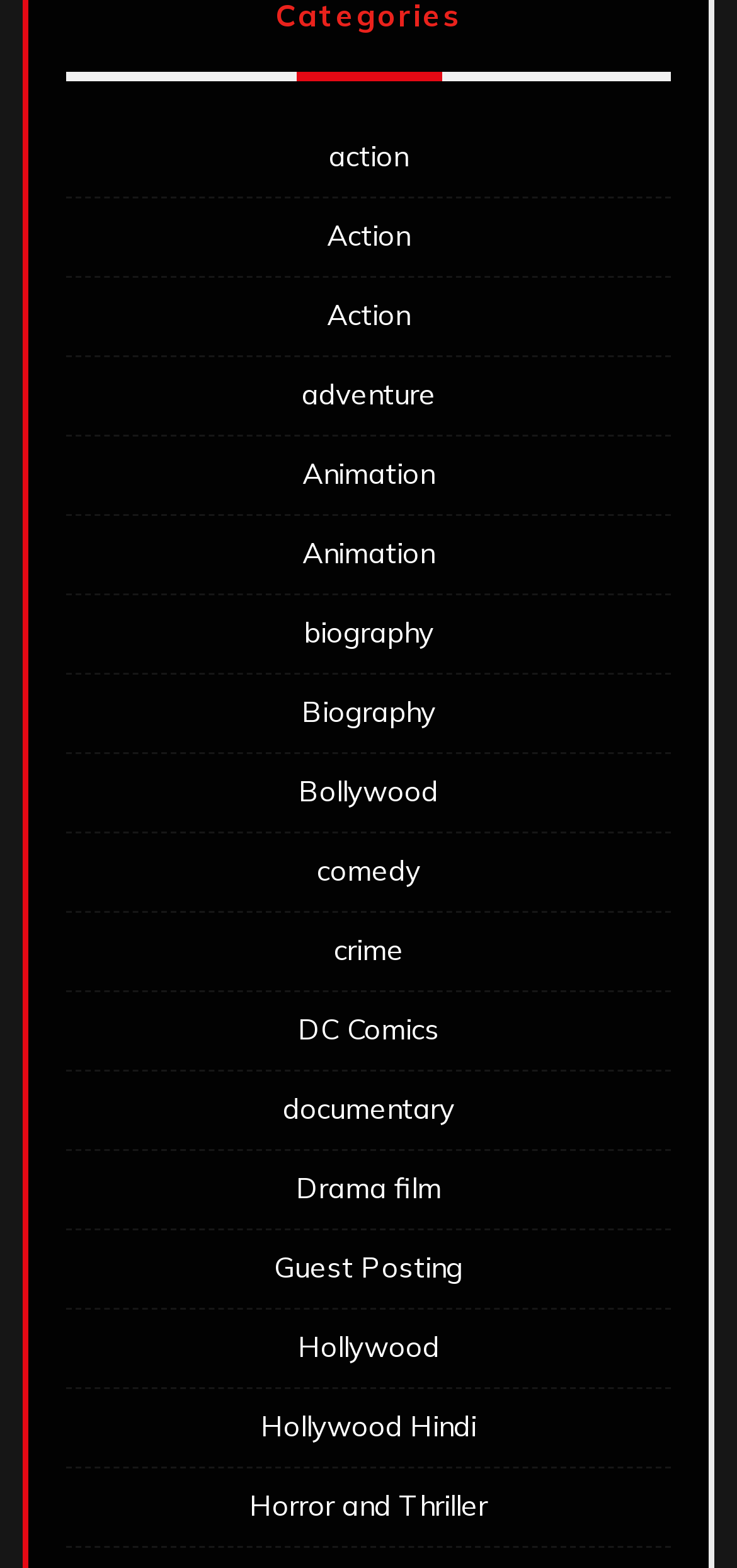How many links are there on this webpage?
Refer to the screenshot and respond with a concise word or phrase.

15